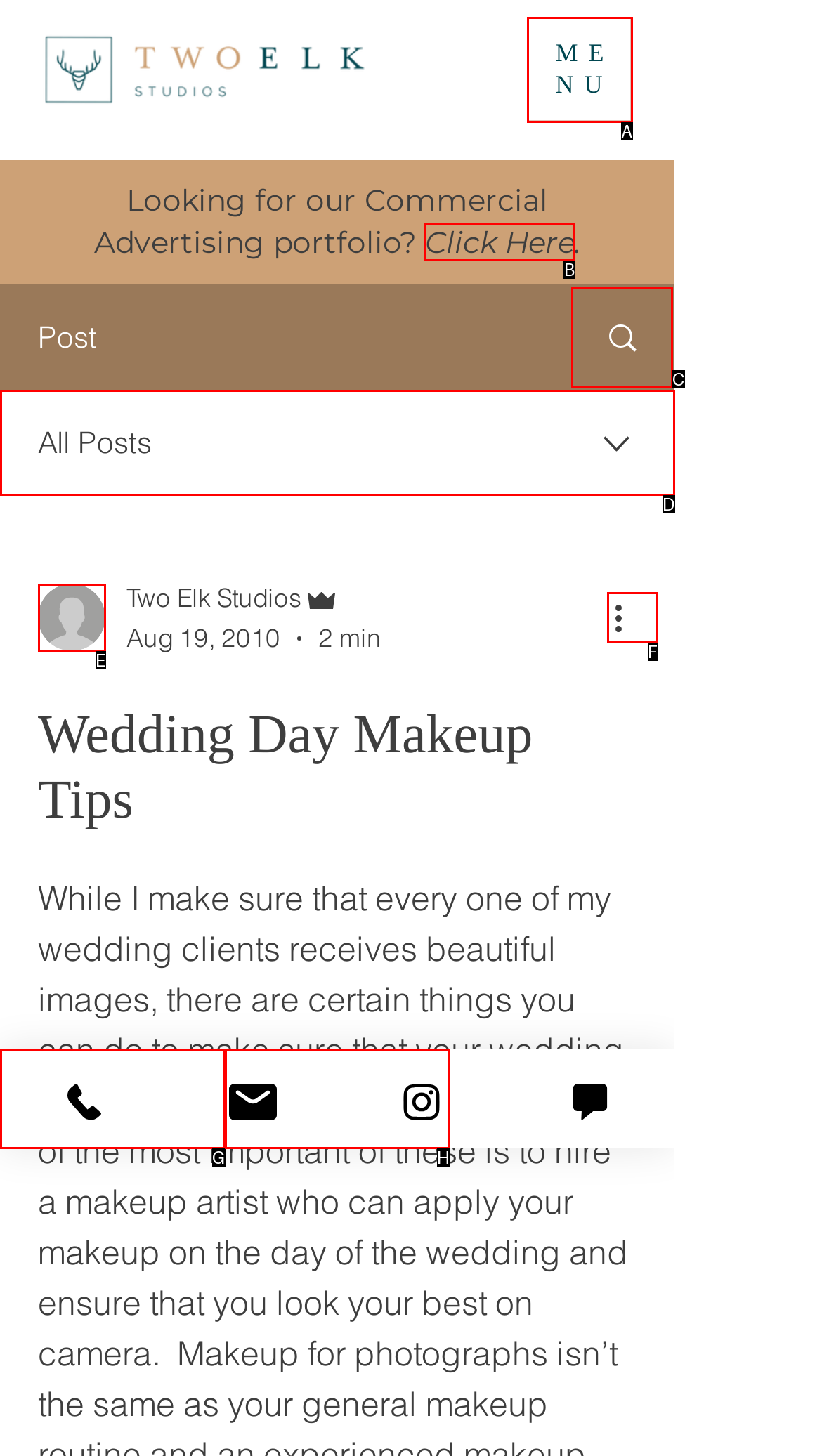Determine which letter corresponds to the UI element to click for this task: Click on 'Click Here'
Respond with the letter from the available options.

B